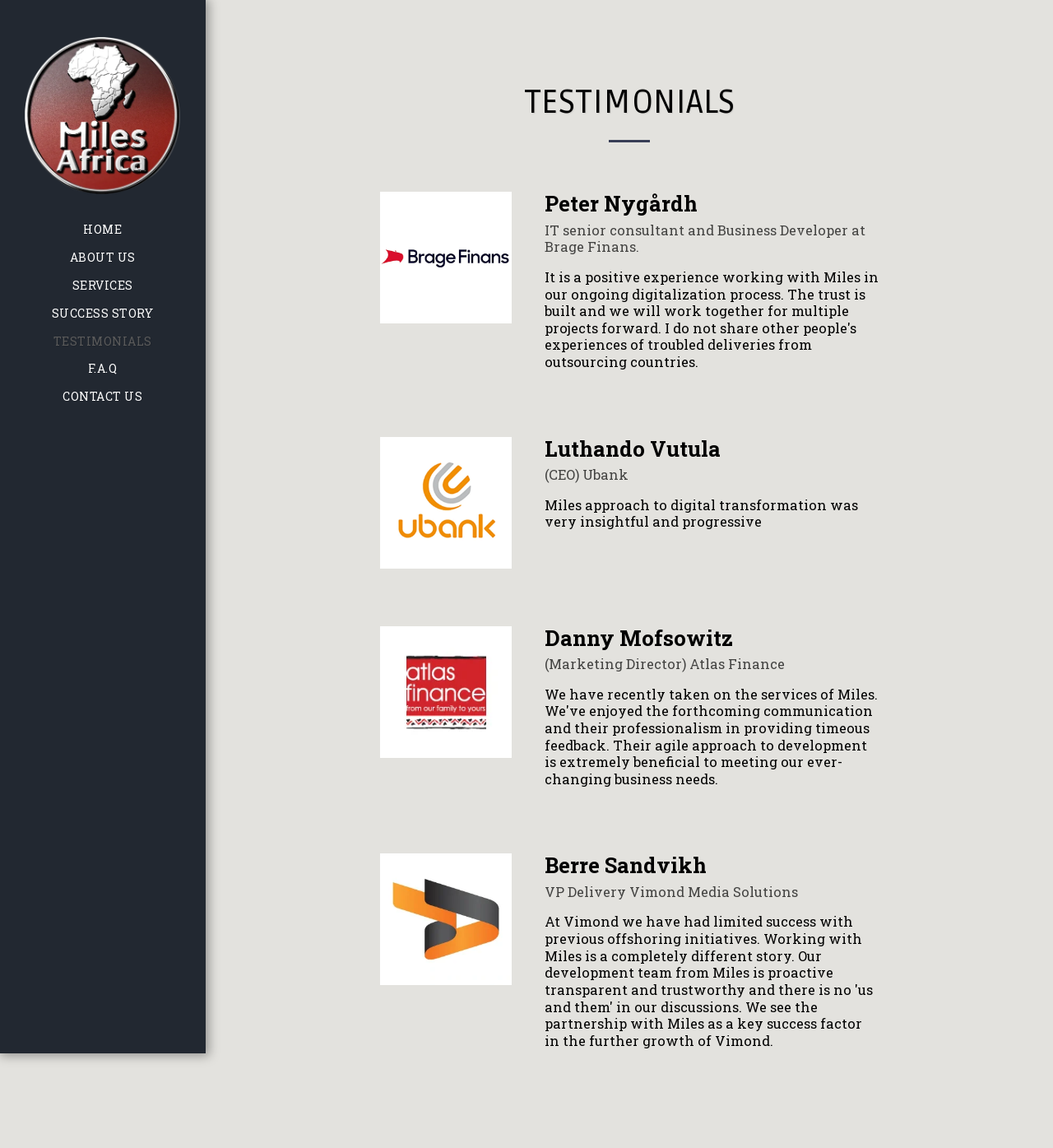What is the job title of Peter Nygårdh?
Could you please answer the question thoroughly and with as much detail as possible?

The job title of Peter Nygårdh can be found below his name, which is 'IT senior consultant and Business Developer at Brage Finans'.